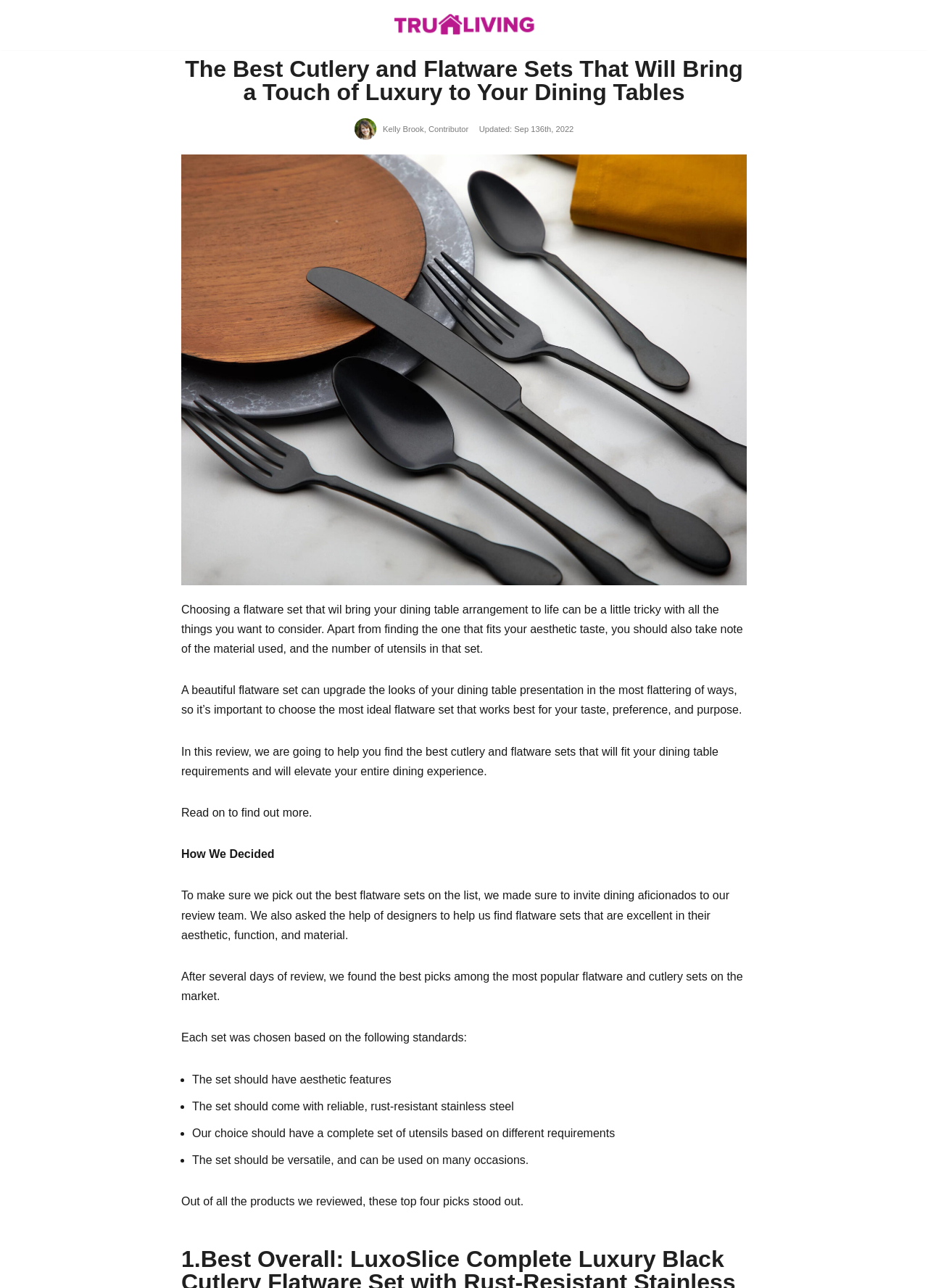Who is the contributor of this article?
Using the image as a reference, answer the question with a short word or phrase.

Kelly Brook